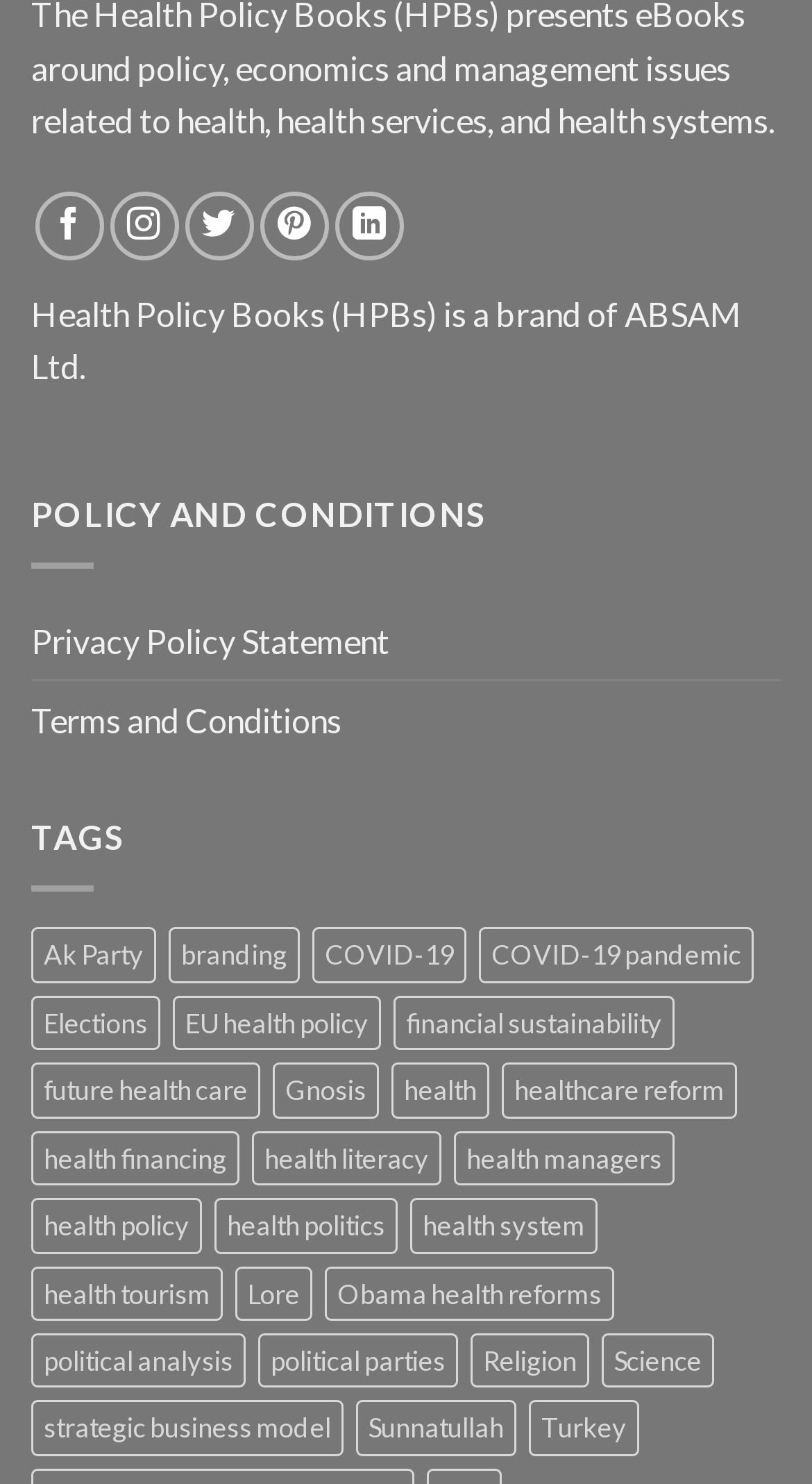Provide the bounding box coordinates of the section that needs to be clicked to accomplish the following instruction: "Learn about Obama health reforms."

[0.4, 0.853, 0.756, 0.89]